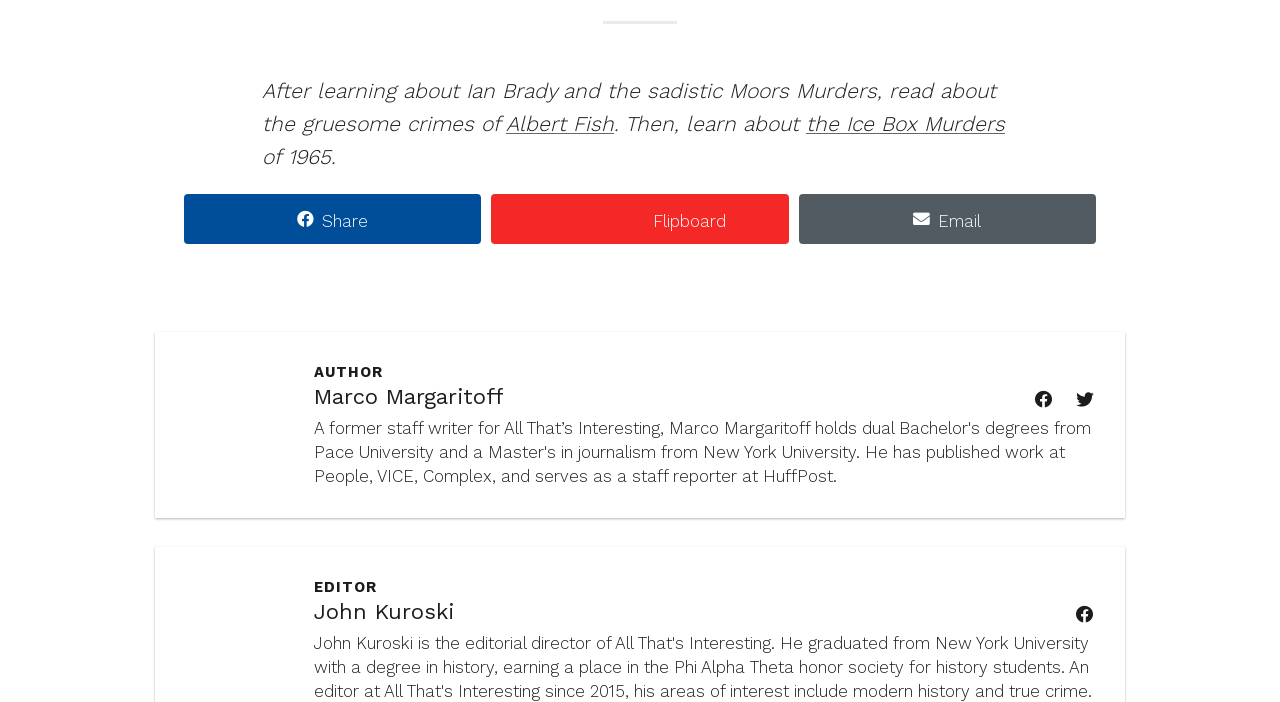Find the bounding box coordinates for the area that should be clicked to accomplish the instruction: "Read about Albert Fish".

[0.395, 0.158, 0.48, 0.193]